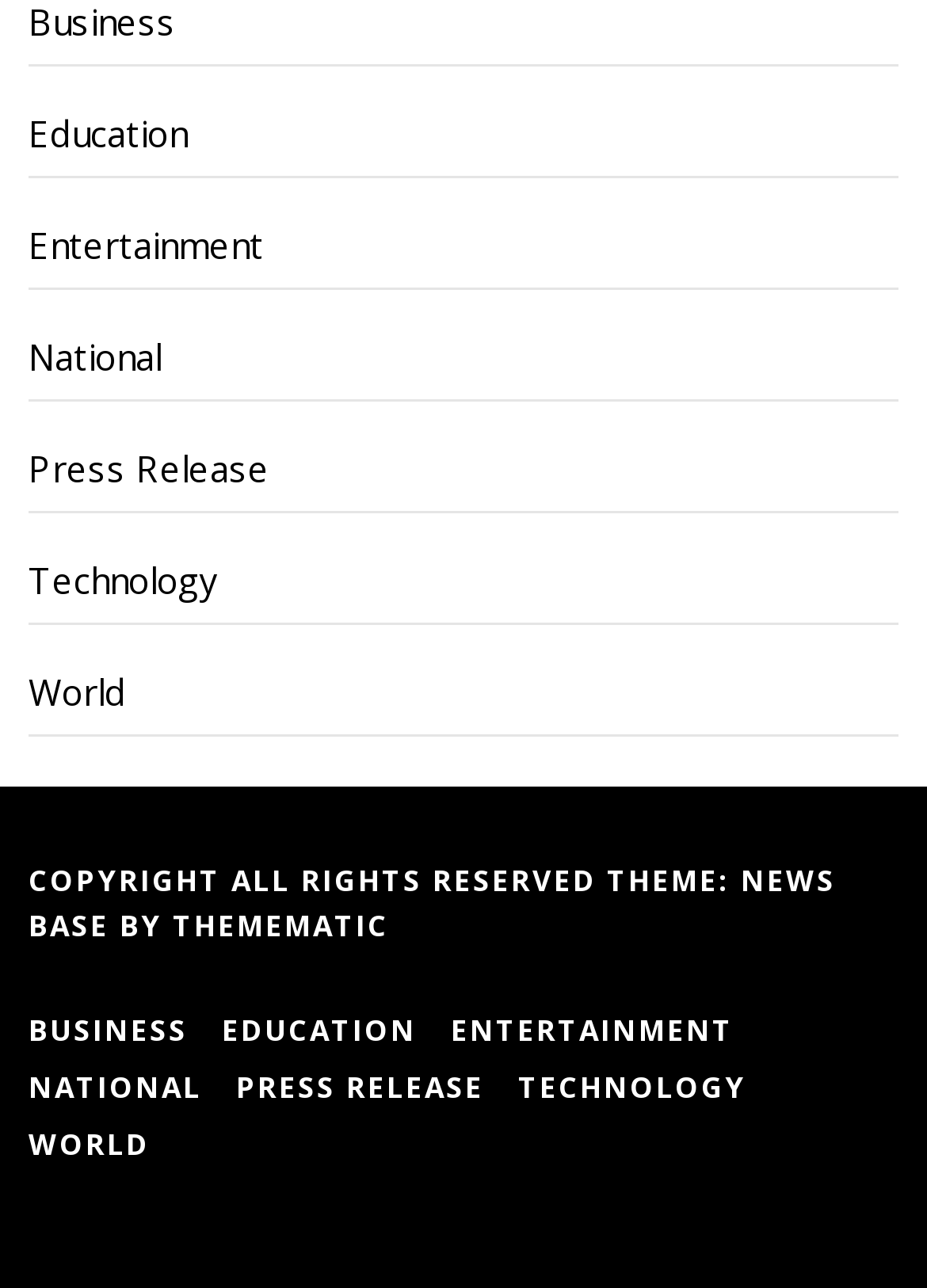Is there a 'World' category available?
Using the image, give a concise answer in the form of a single word or short phrase.

Yes